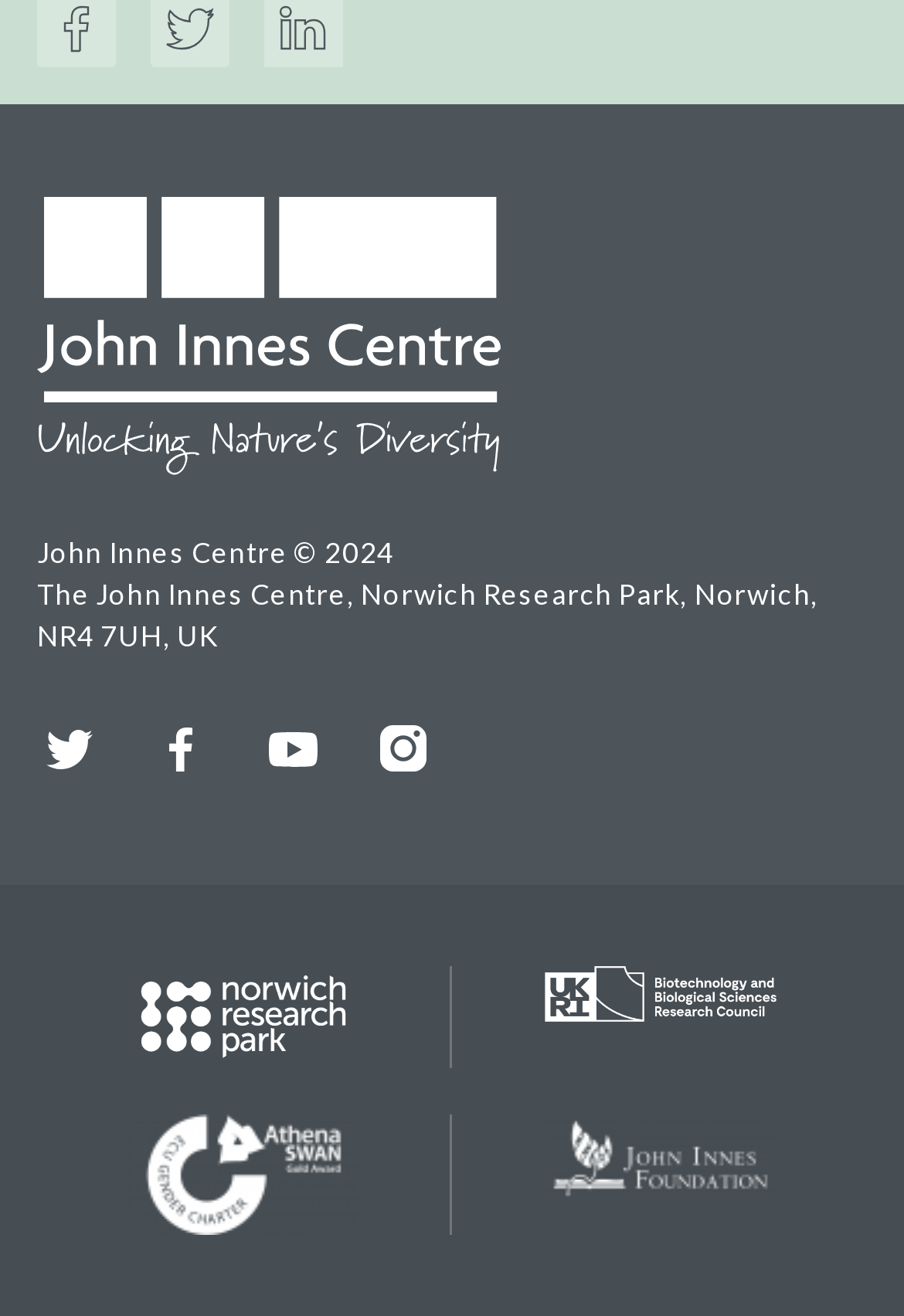How many social media links are there?
Using the image, respond with a single word or phrase.

4